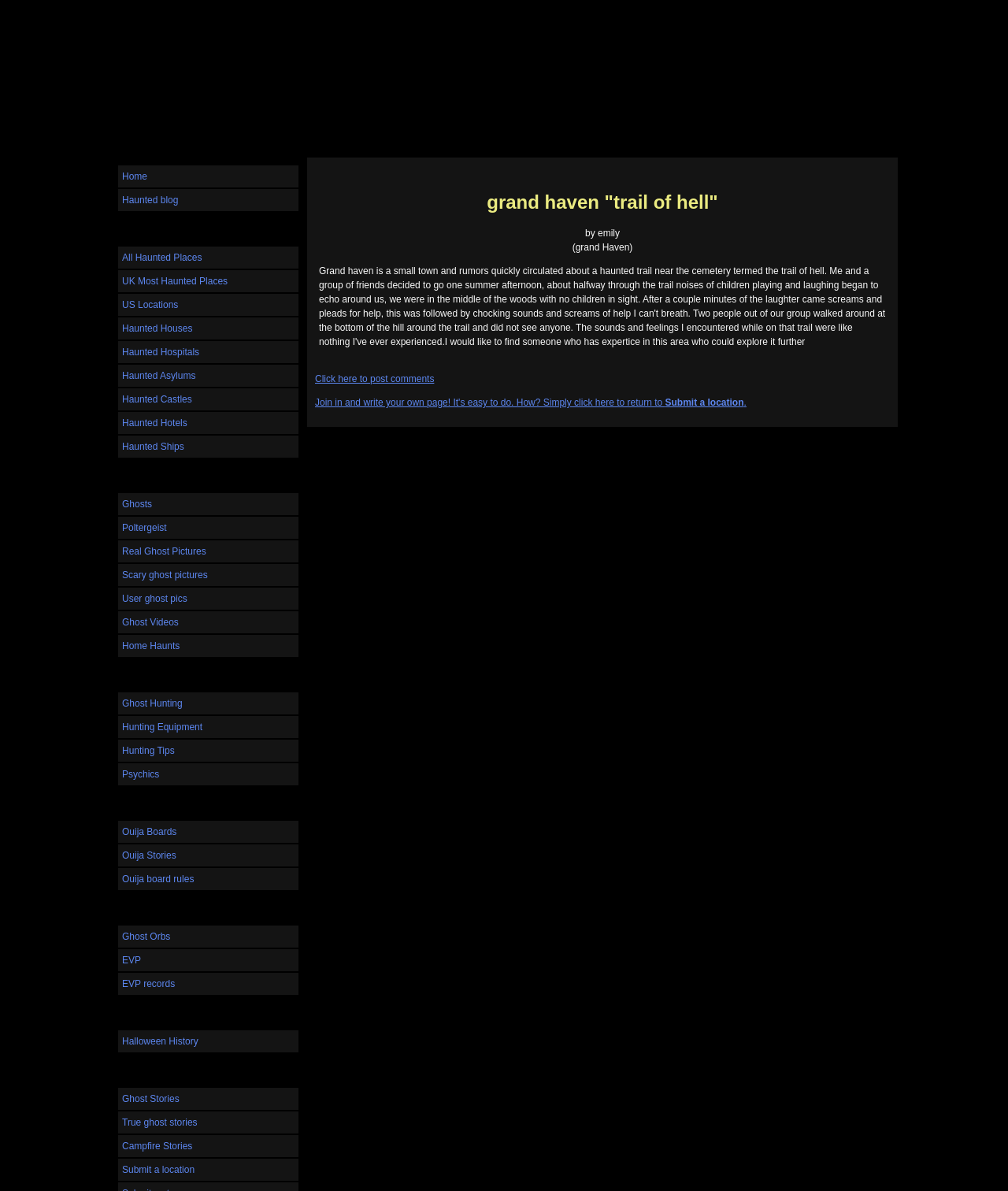Respond with a single word or phrase:
How can I submit a location?

Click here